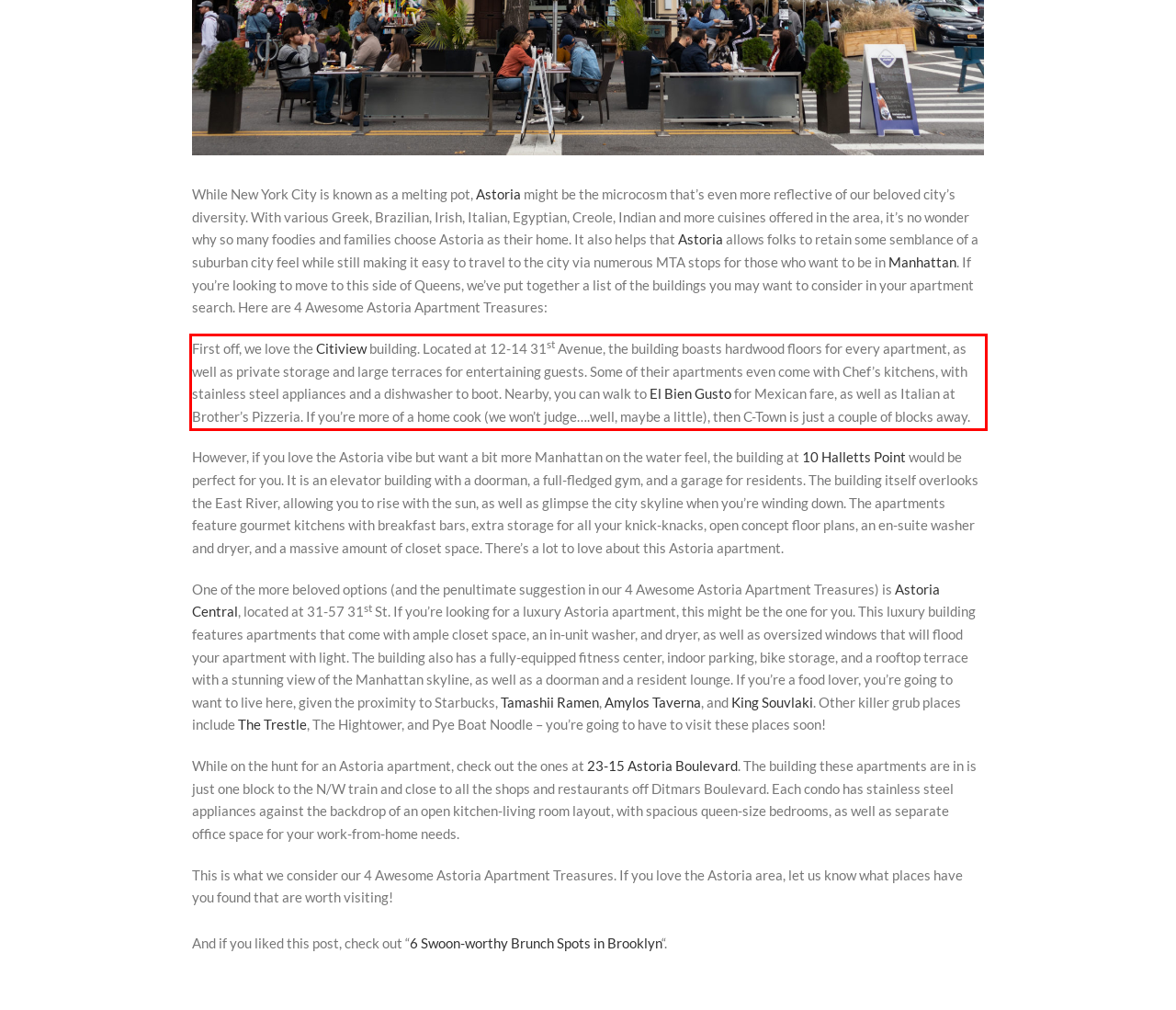Given a screenshot of a webpage with a red bounding box, extract the text content from the UI element inside the red bounding box.

First off, we love the Citiview building. Located at 12-14 31st Avenue, the building boasts hardwood floors for every apartment, as well as private storage and large terraces for entertaining guests. Some of their apartments even come with Chef’s kitchens, with stainless steel appliances and a dishwasher to boot. Nearby, you can walk to El Bien Gusto for Mexican fare, as well as Italian at Brother’s Pizzeria. If you’re more of a home cook (we won’t judge….well, maybe a little), then C-Town is just a couple of blocks away.